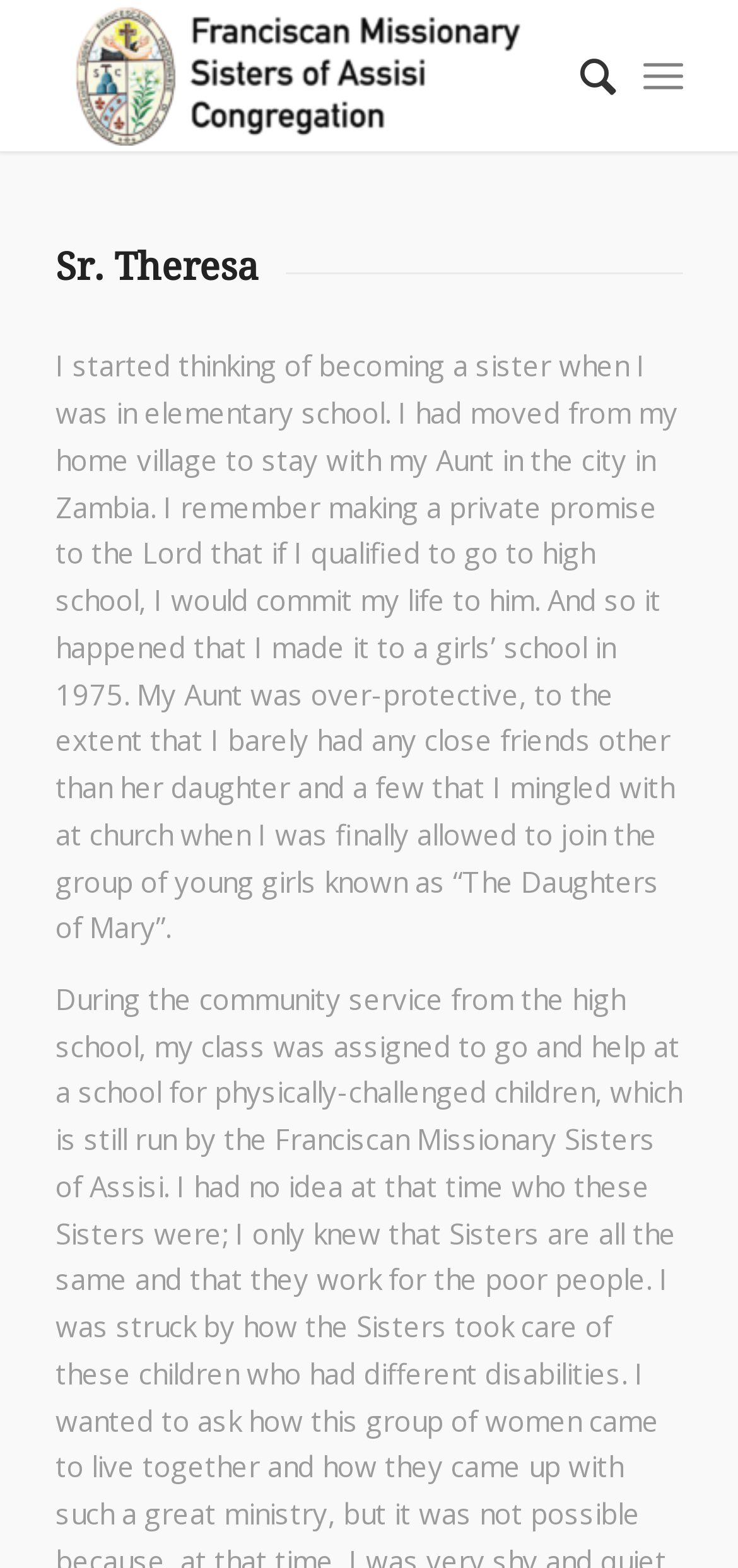Provide the bounding box coordinates of the HTML element described by the text: "Search". The coordinates should be in the format [left, top, right, bottom] with values between 0 and 1.

[0.735, 0.0, 0.835, 0.097]